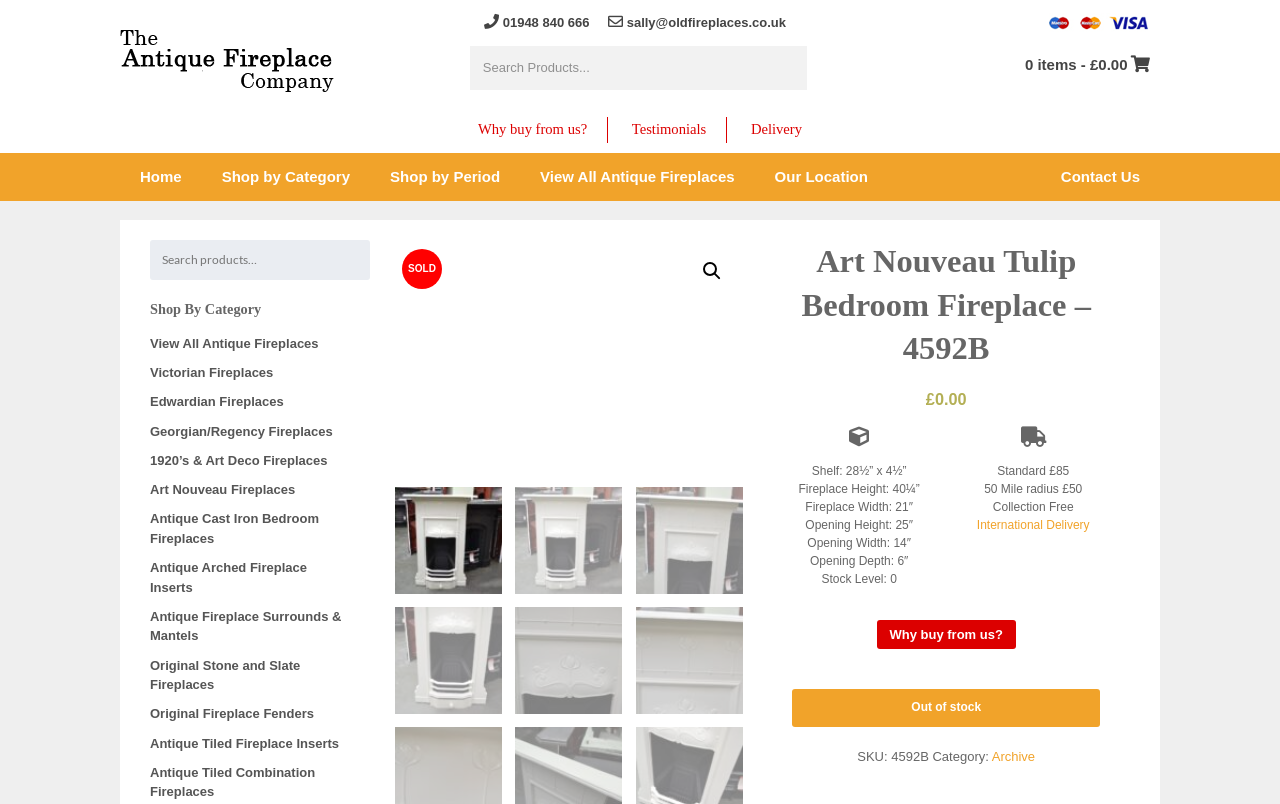Please locate the bounding box coordinates of the element's region that needs to be clicked to follow the instruction: "Contact us". The bounding box coordinates should be provided as four float numbers between 0 and 1, i.e., [left, top, right, bottom].

[0.813, 0.19, 0.906, 0.25]